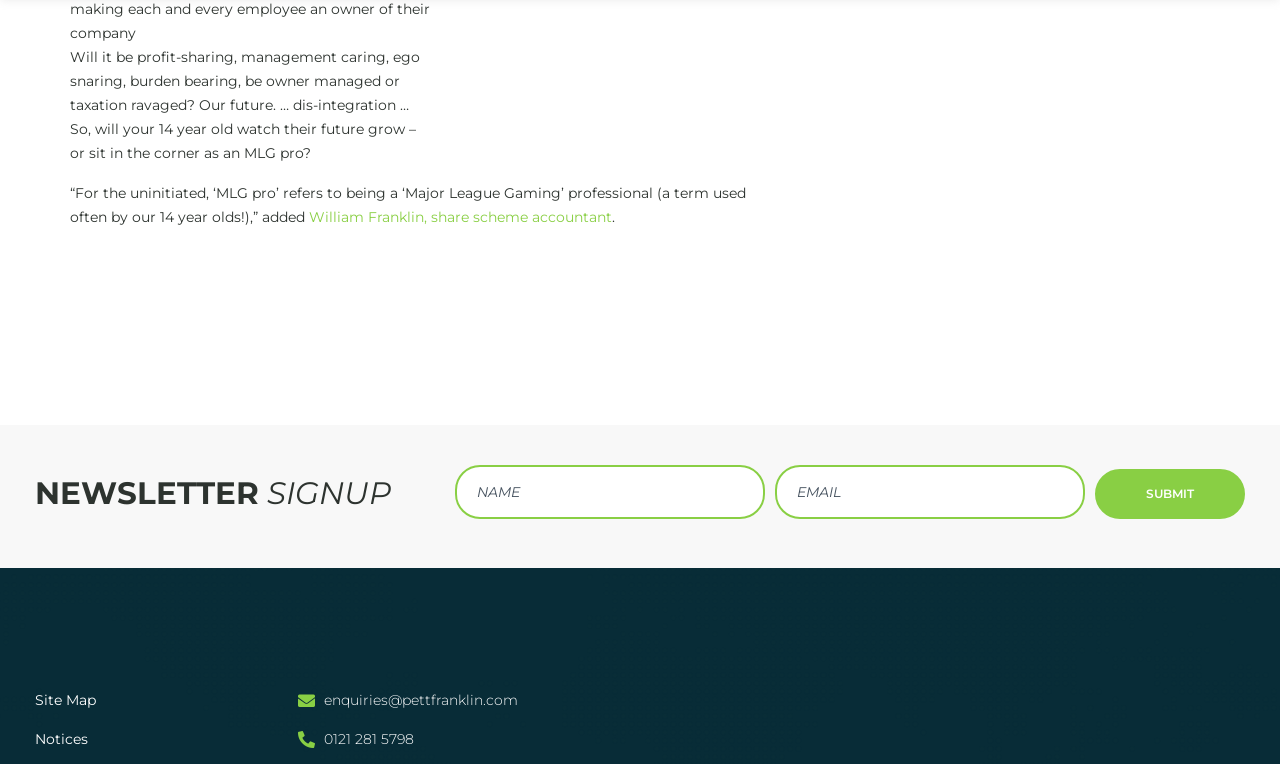How many links are there at the bottom of the page?
Provide a detailed and extensive answer to the question.

The answer can be found by counting the link elements at the bottom of the page. There are four link elements with the texts 'Site Map', 'Notices', 'enquiries@pettfranklin.com', and '0121 281 5798'. Therefore, there are four links at the bottom of the page.